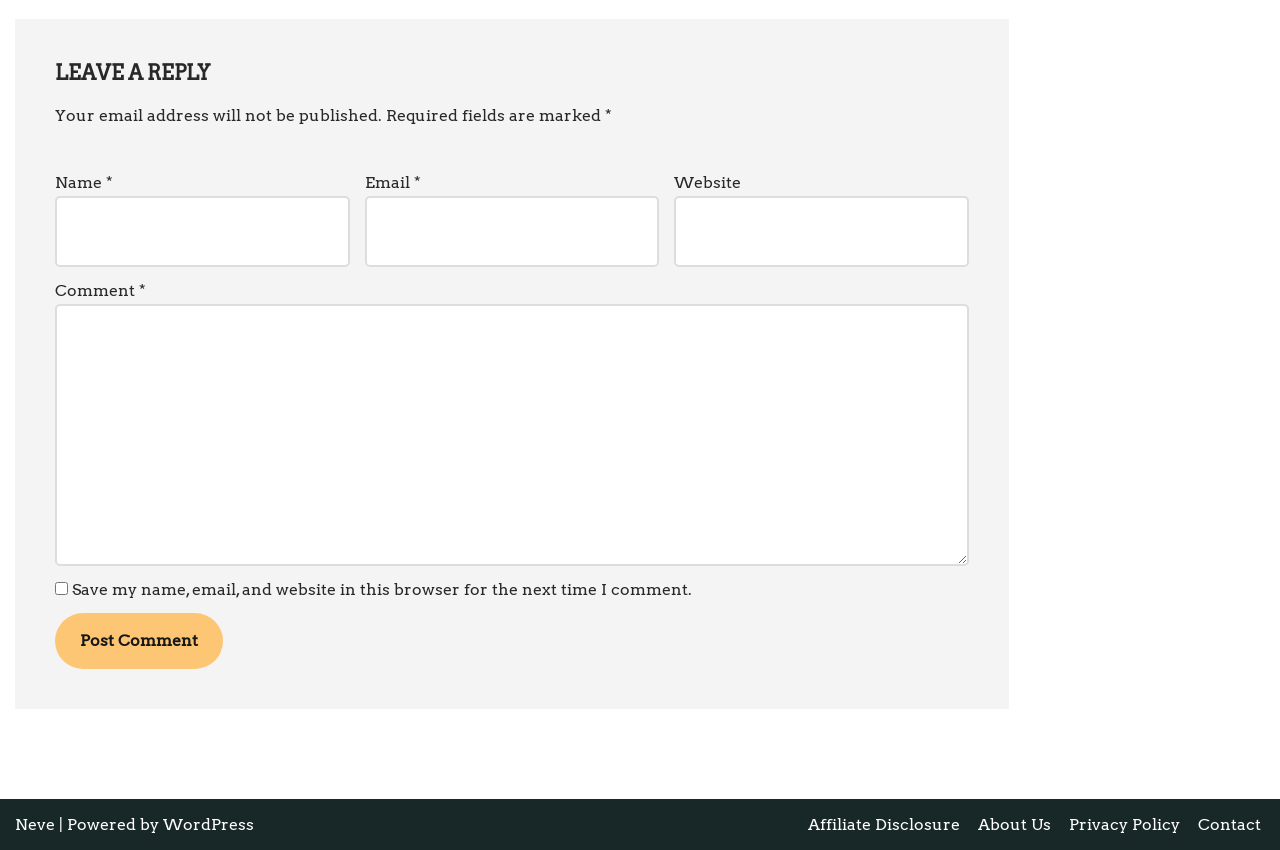What is the purpose of the checkbox?
Examine the image and provide an in-depth answer to the question.

The checkbox is located below the comment text box and is labeled 'Save my name, email, and website in this browser for the next time I comment.' This suggests that its purpose is to save the user's comment information for future use.